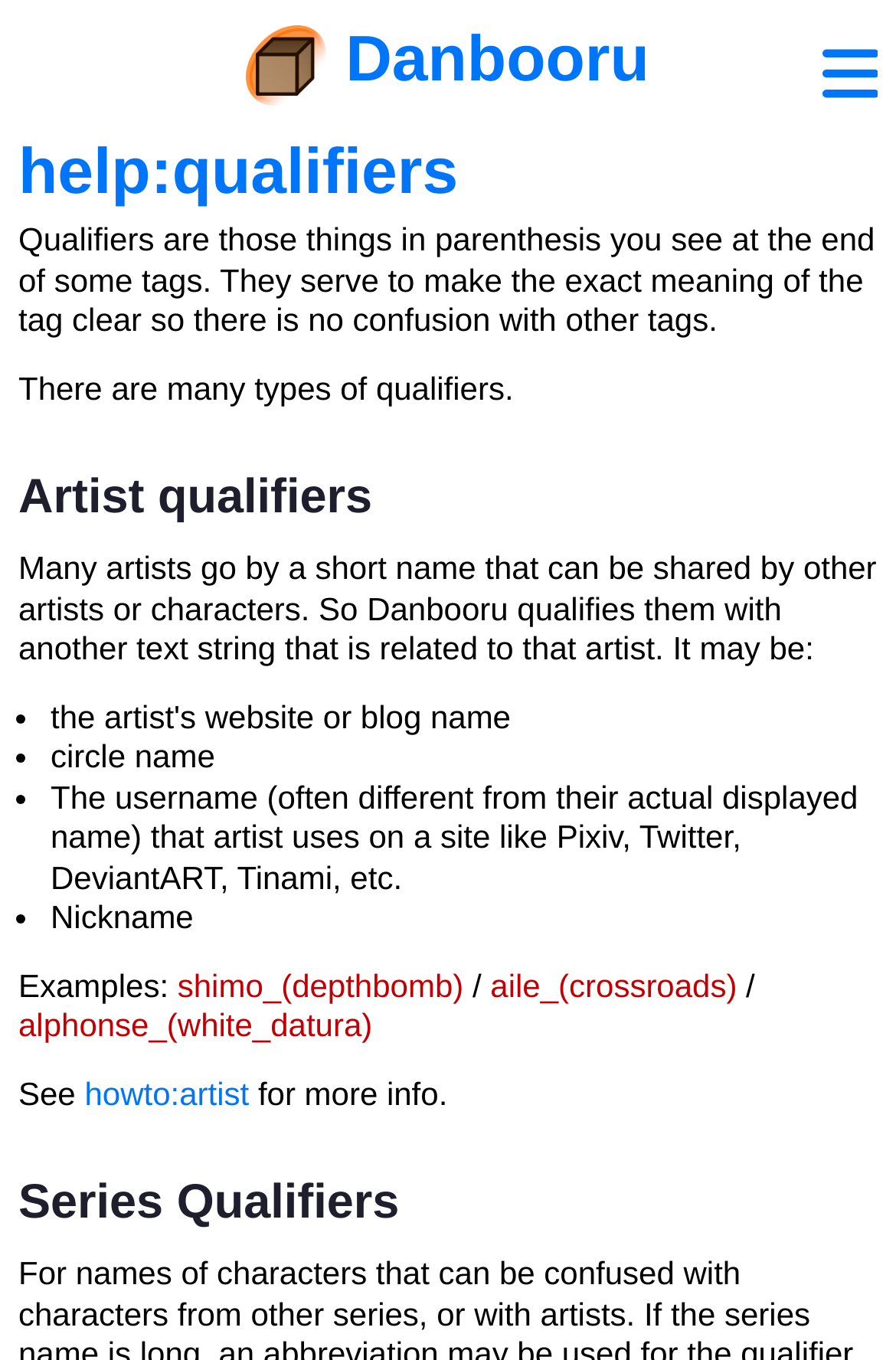Identify the bounding box for the UI element that is described as follows: "shimo_(depthbomb)".

[0.198, 0.71, 0.517, 0.737]